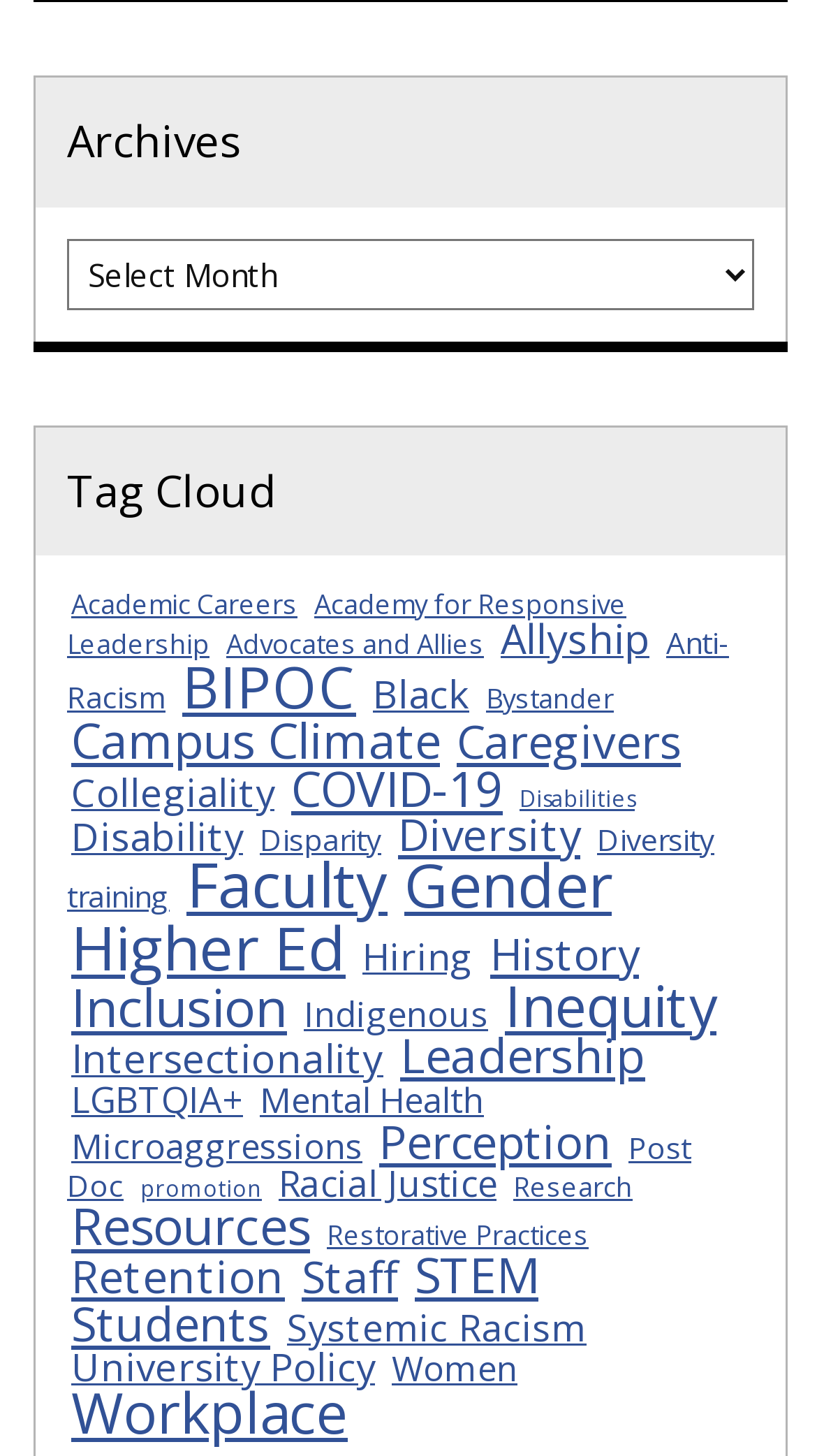Examine the screenshot and answer the question in as much detail as possible: What is the main category of the archives?

Based on the webpage, the main category of the archives is Academic, as it is the first item in the list of archives and has the most sub-items.